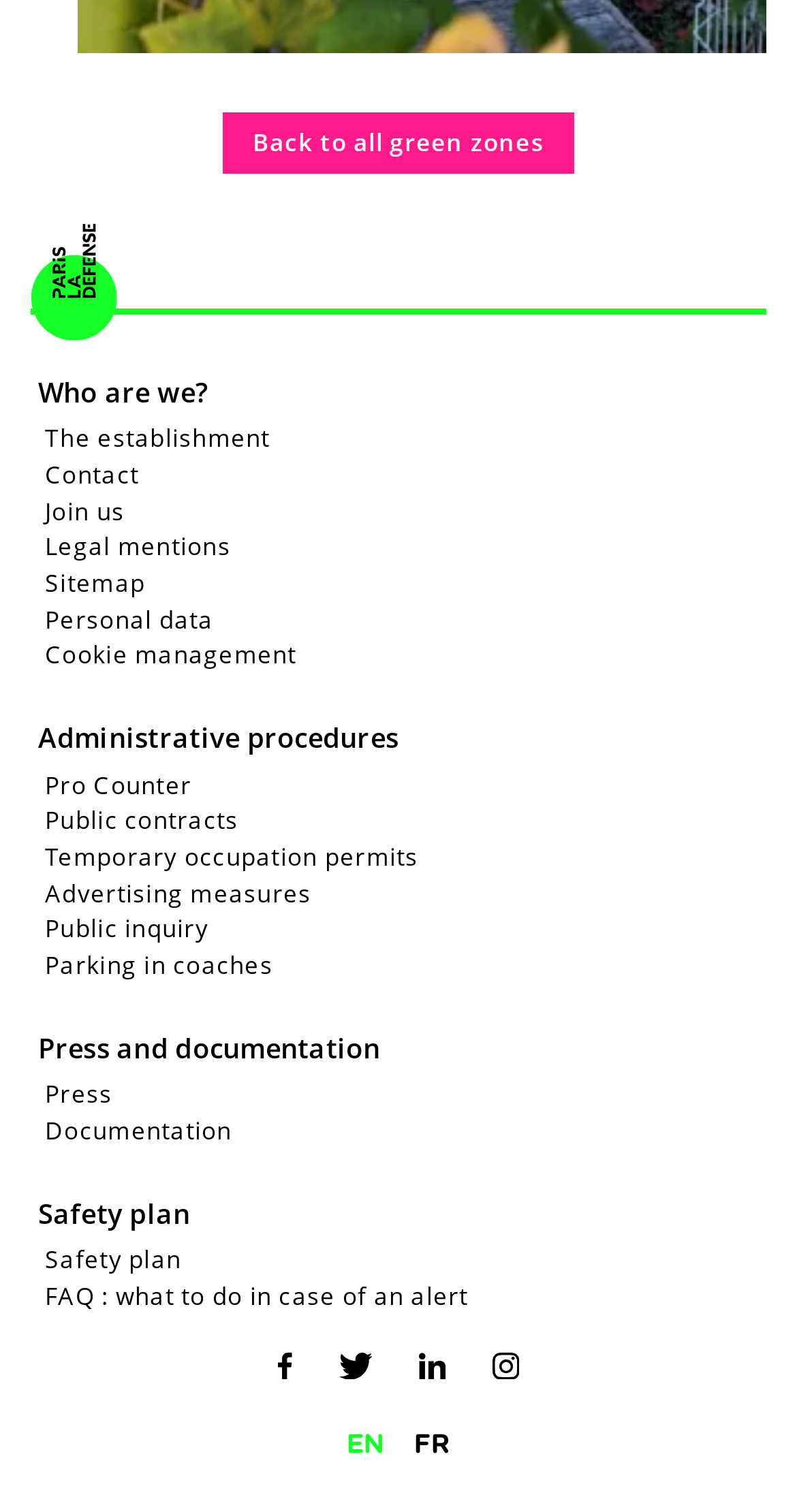Please determine the bounding box coordinates for the element that should be clicked to follow these instructions: "Visit Paris la Defense in english".

[0.421, 0.939, 0.497, 0.975]